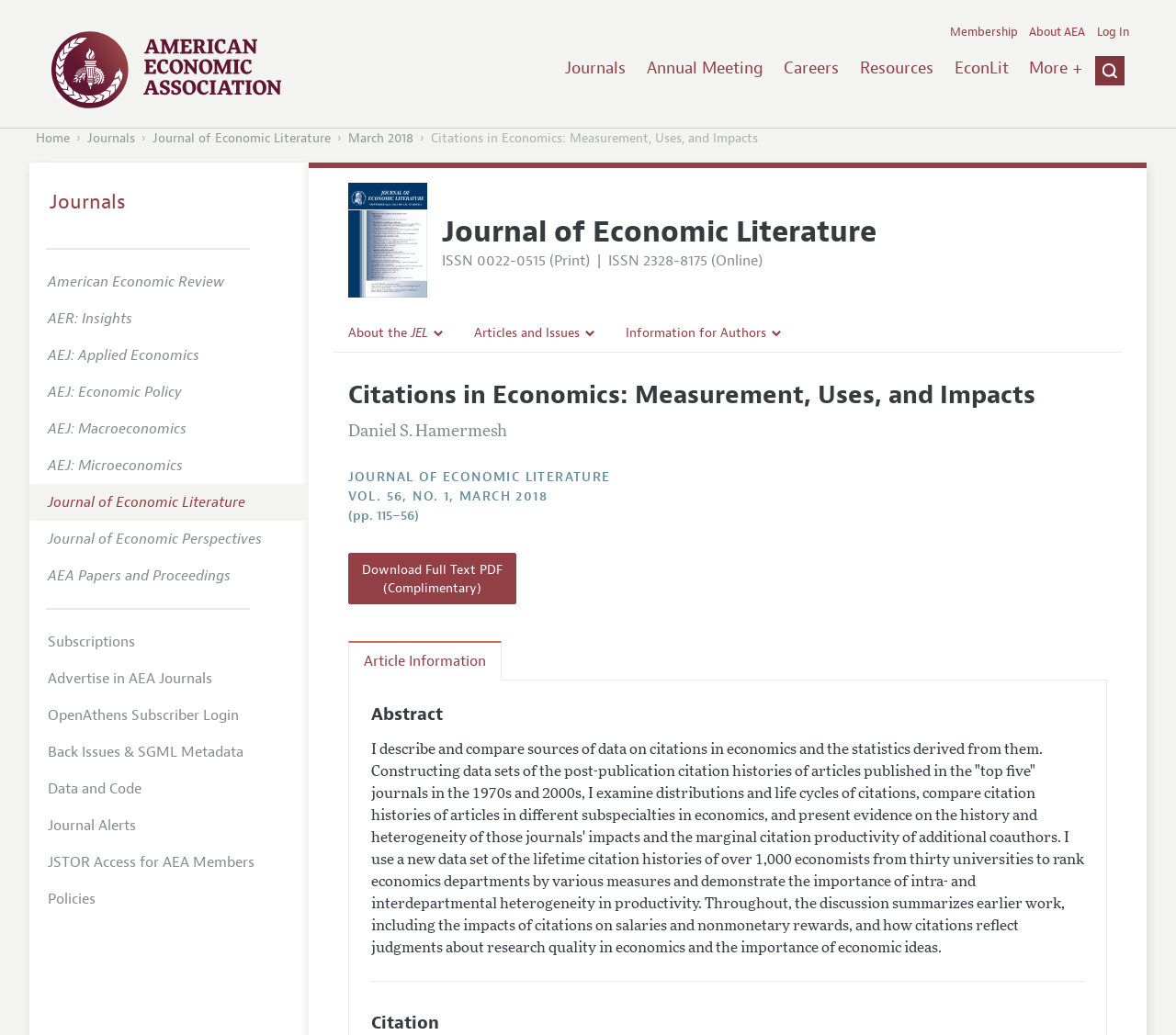Provide the bounding box coordinates in the format (top-left x, top-left y, bottom-right x, bottom-right y). All values are floating point numbers between 0 and 1. Determine the bounding box coordinate of the UI element described as: More +

[0.875, 0.056, 0.92, 0.075]